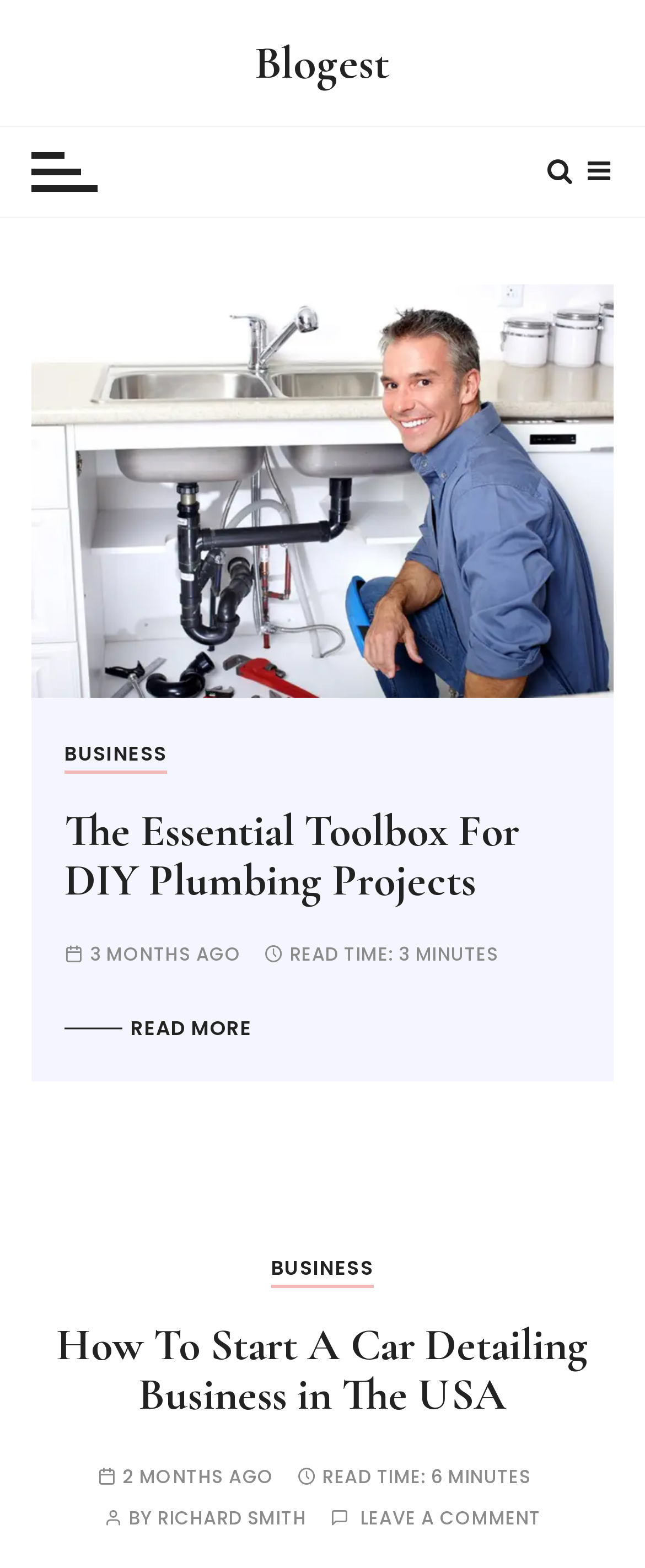Determine the bounding box coordinates of the clickable element necessary to fulfill the instruction: "Read the article 'How To Start A Car Detailing Business in The USA'". Provide the coordinates as four float numbers within the 0 to 1 range, i.e., [left, top, right, bottom].

[0.101, 0.515, 0.902, 0.609]